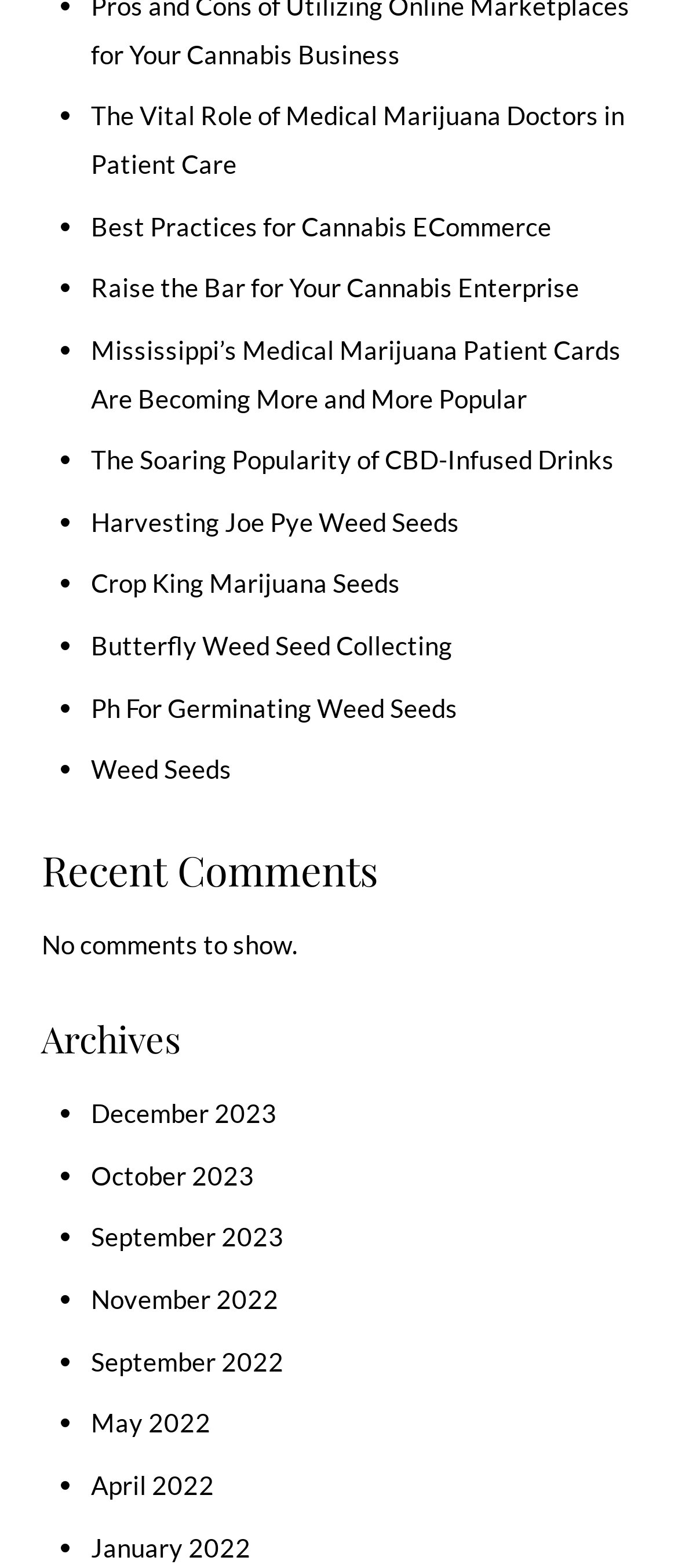Kindly determine the bounding box coordinates for the area that needs to be clicked to execute this instruction: "Explore best practices for cannabis eCommerce".

[0.134, 0.134, 0.813, 0.154]